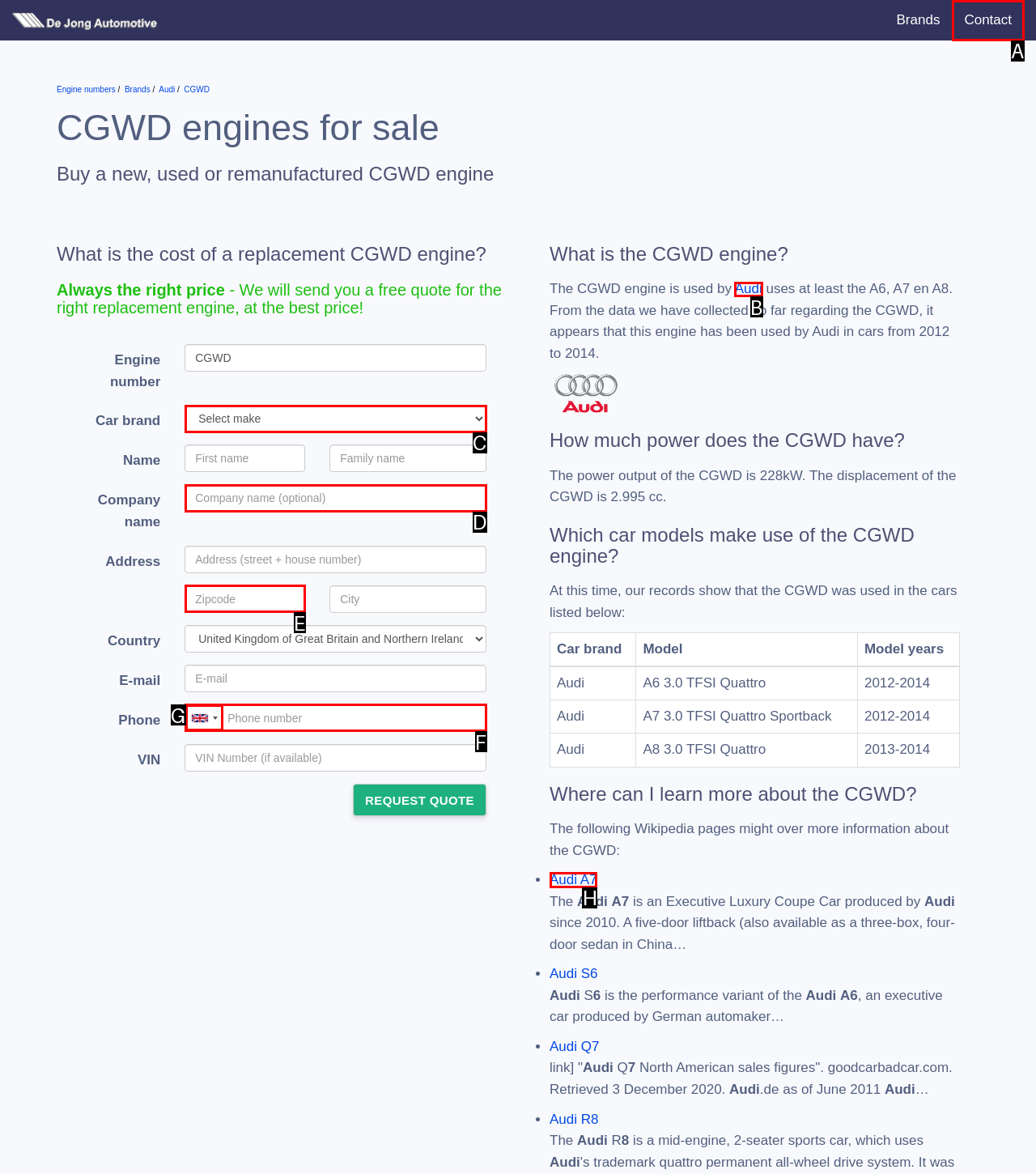Pick the HTML element that should be clicked to execute the task: Click on the 'Audi' link to learn more
Respond with the letter corresponding to the correct choice.

B